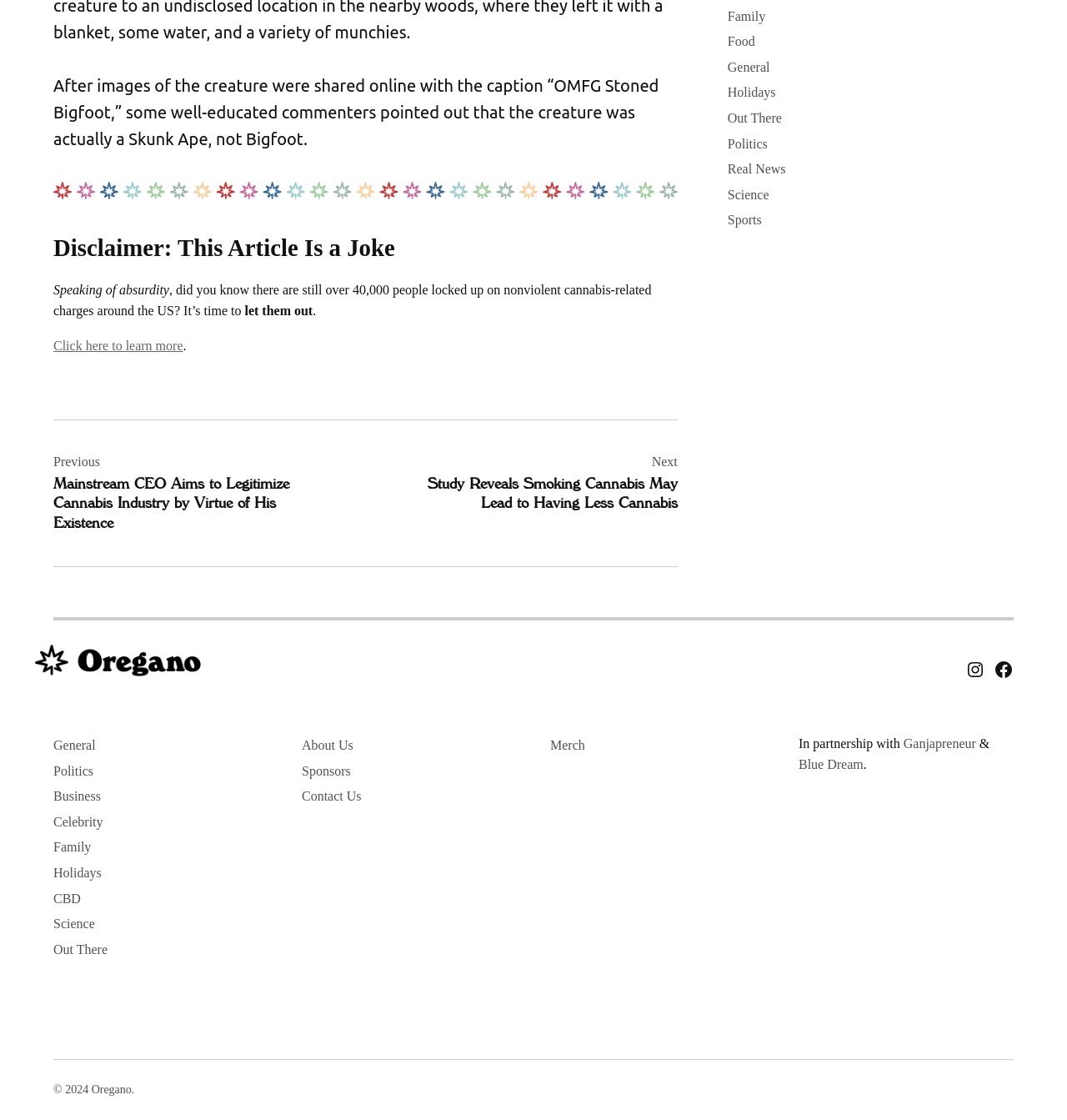Could you find the bounding box coordinates of the clickable area to complete this instruction: "Click the 'Instagram' link"?

[0.905, 0.589, 0.923, 0.608]